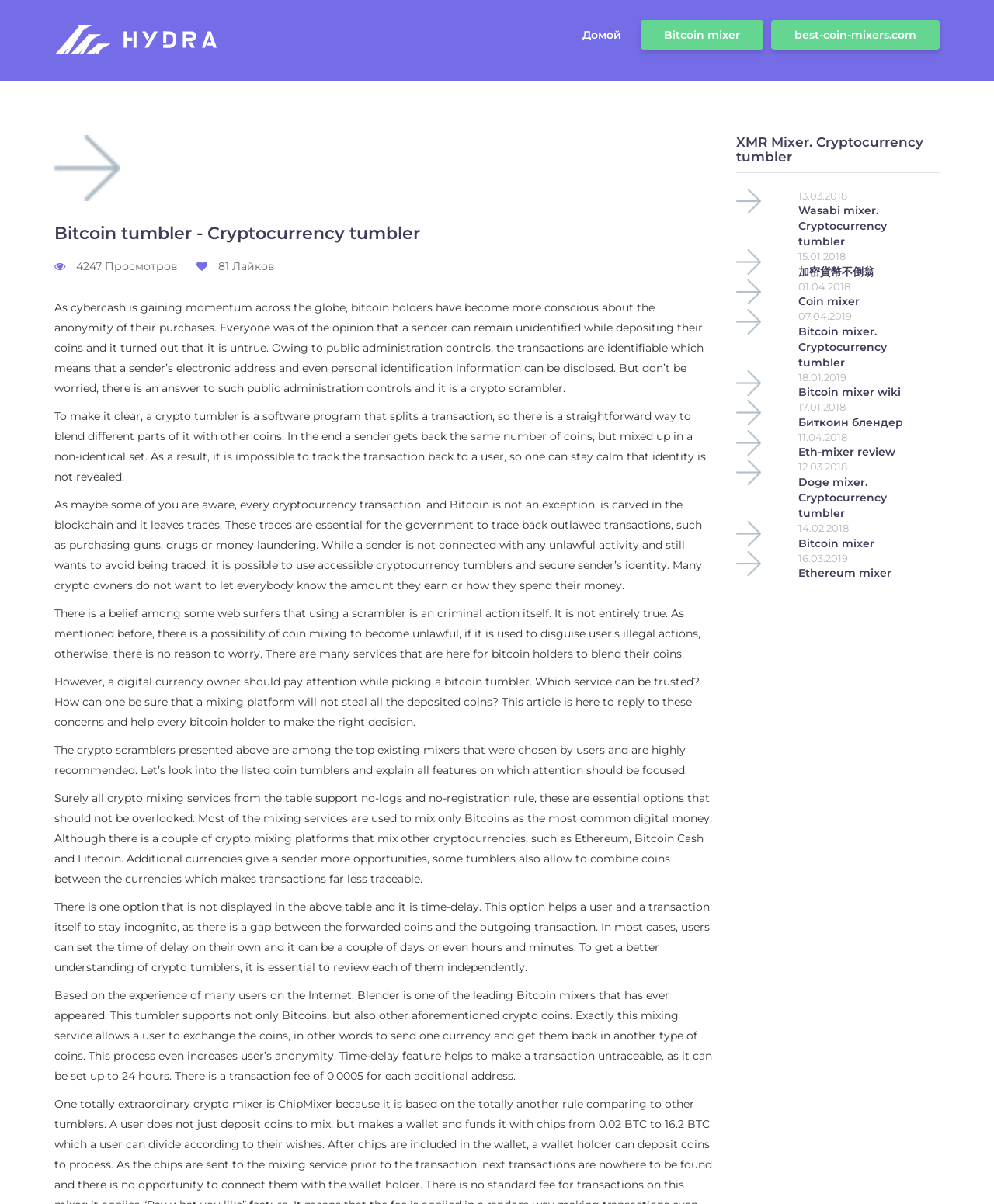What is the purpose of a crypto scrambler?
Please give a detailed and elaborate answer to the question based on the image.

According to the webpage, a crypto scrambler is a software program that splits a transaction, making it impossible to track the transaction back to a user, thus ensuring anonymity.